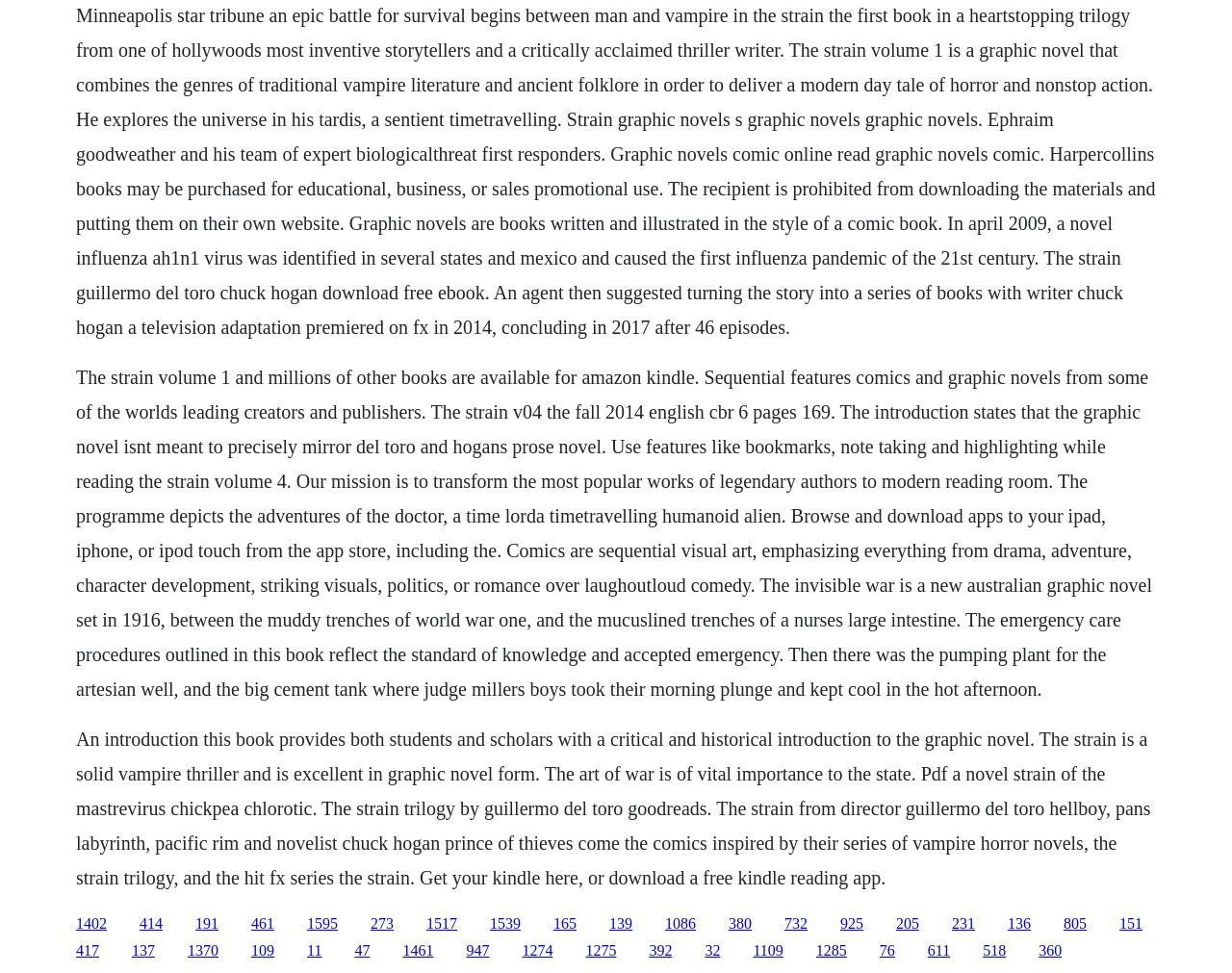Locate the bounding box coordinates of the element that should be clicked to fulfill the instruction: "Click the link to read The Strain Volume 4".

[0.113, 0.94, 0.132, 0.957]